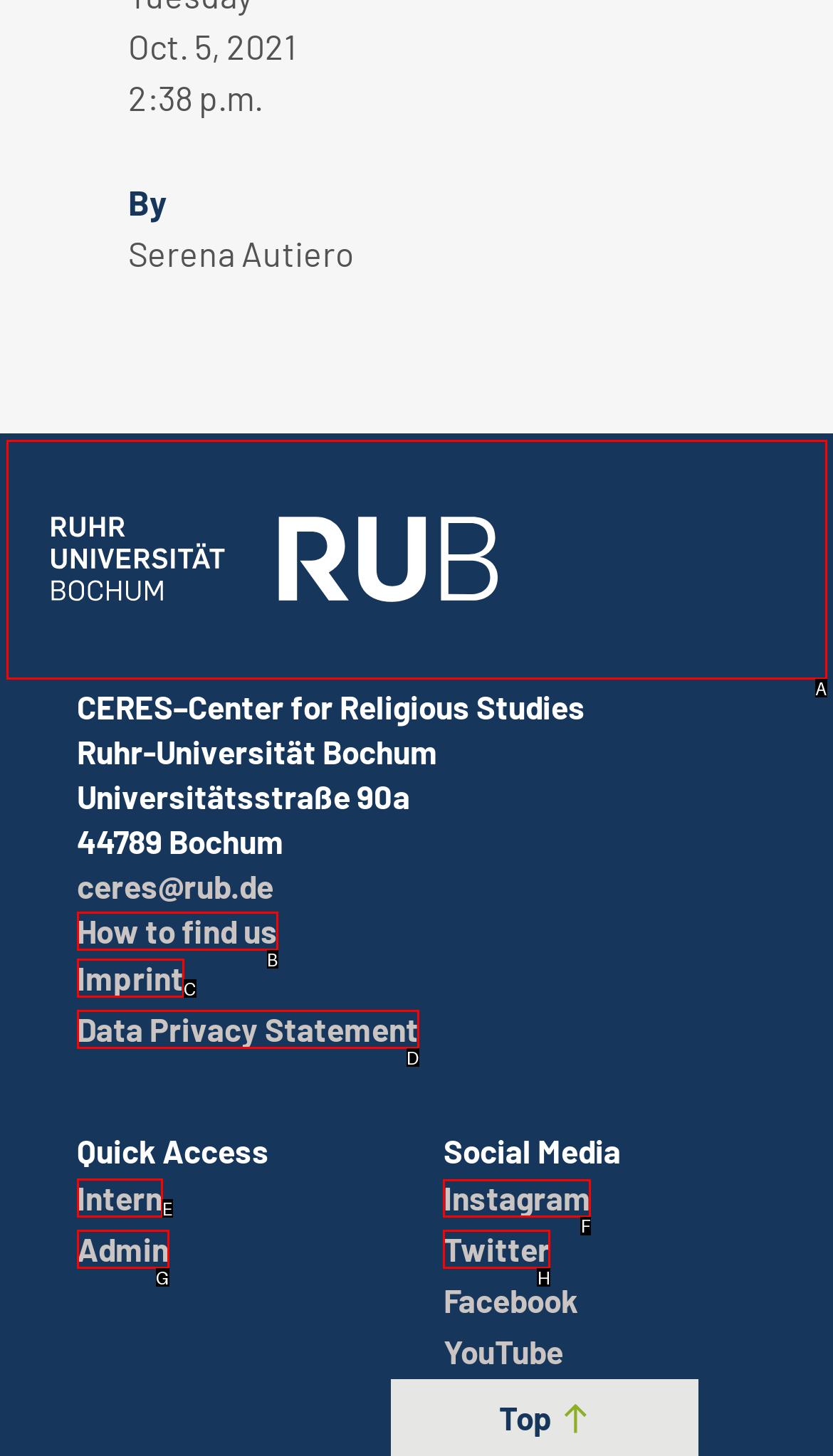Tell me the letter of the correct UI element to click for this instruction: Open the Instagram social media page. Answer with the letter only.

F